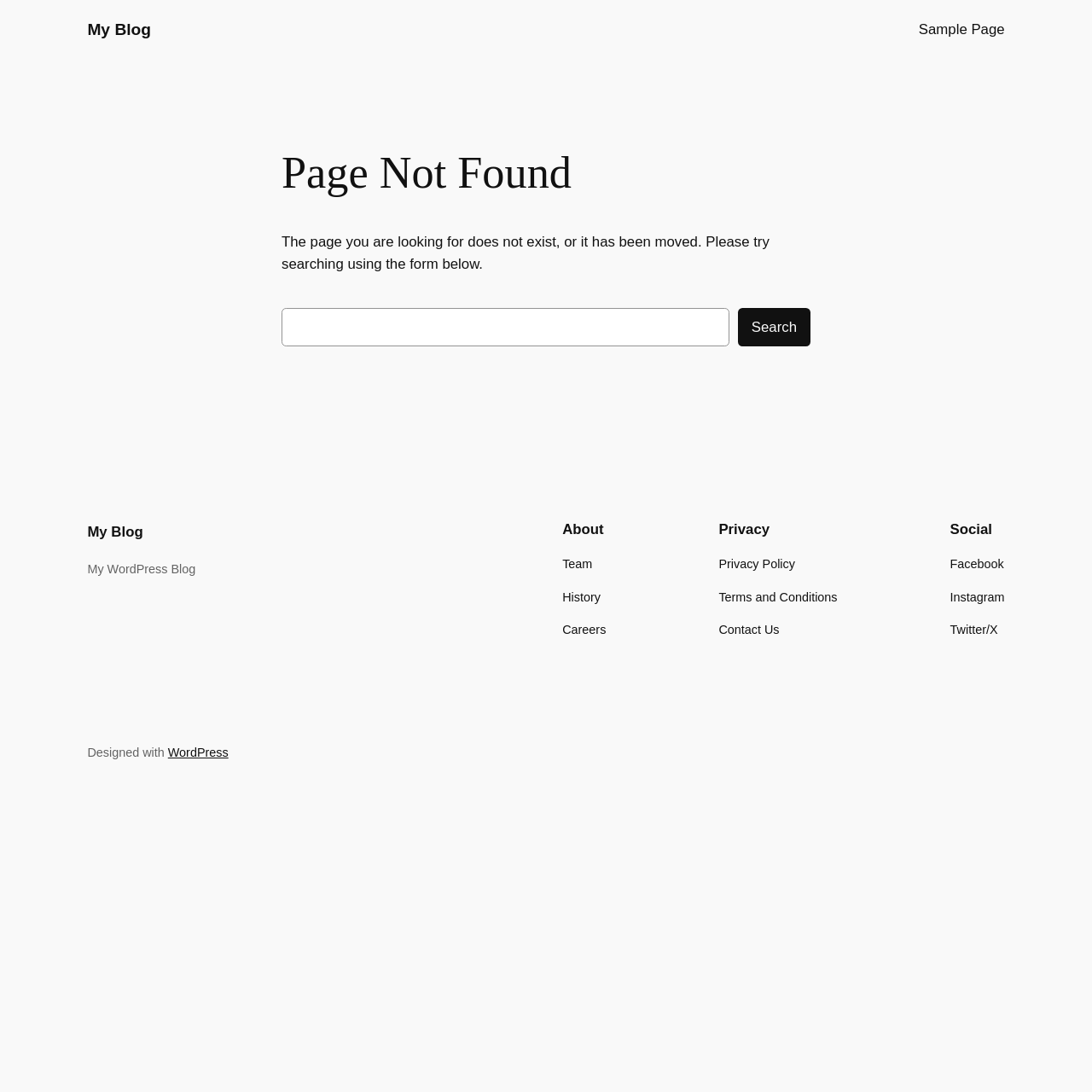Specify the bounding box coordinates of the area to click in order to follow the given instruction: "go to My Blog."

[0.08, 0.019, 0.138, 0.035]